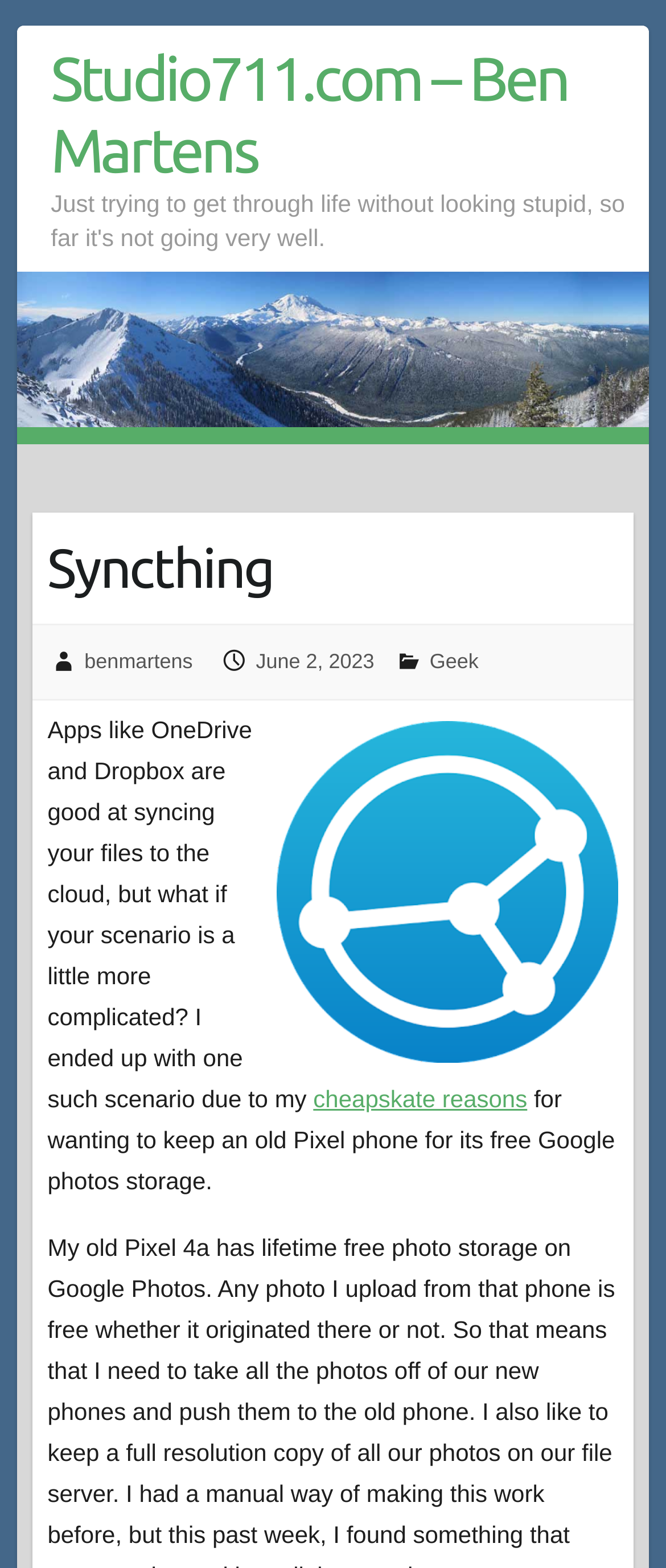Use a single word or phrase to answer the question: 
What is the author's category?

Geek